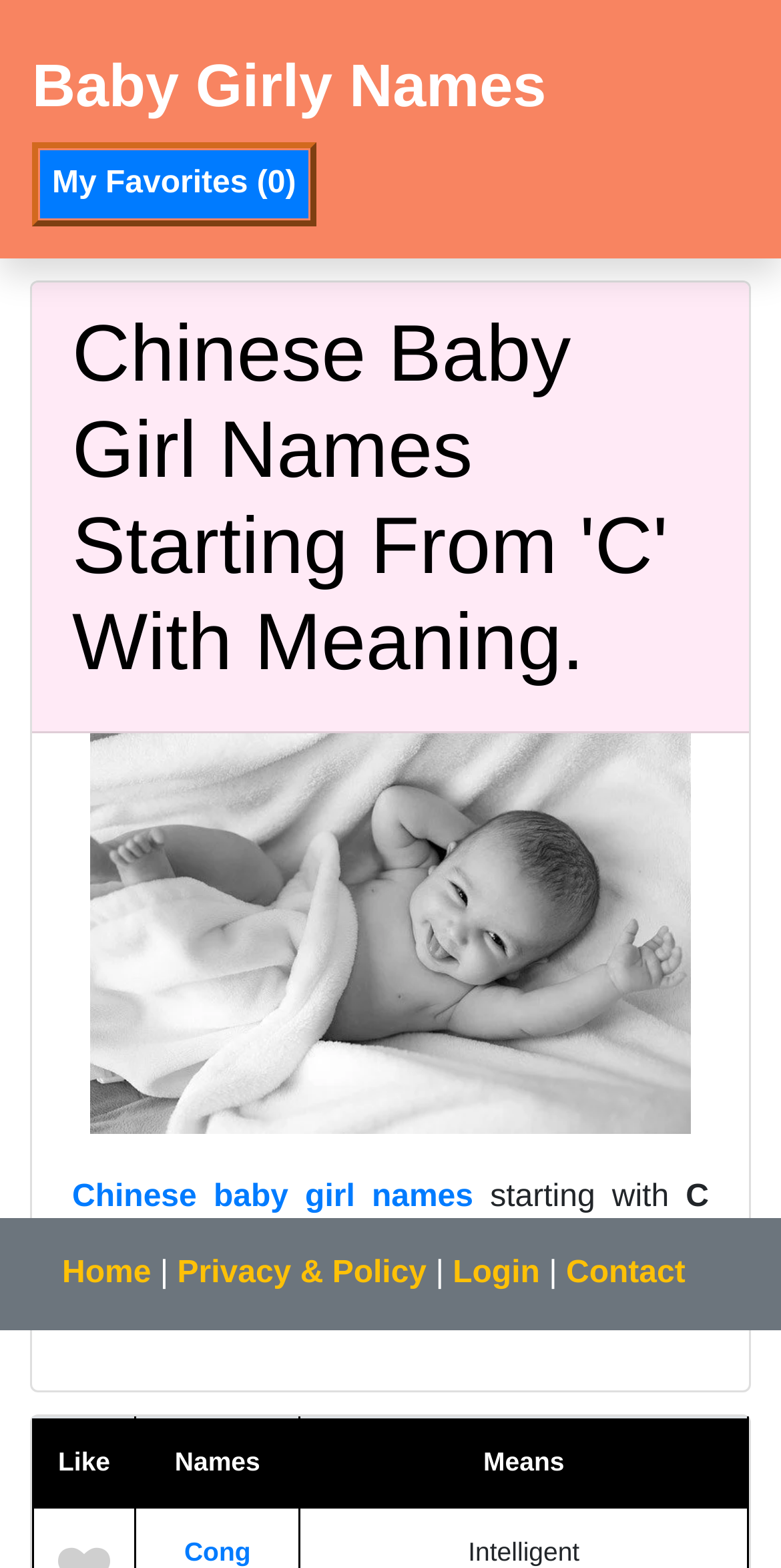Please respond to the question using a single word or phrase:
How many columns are in the table?

3